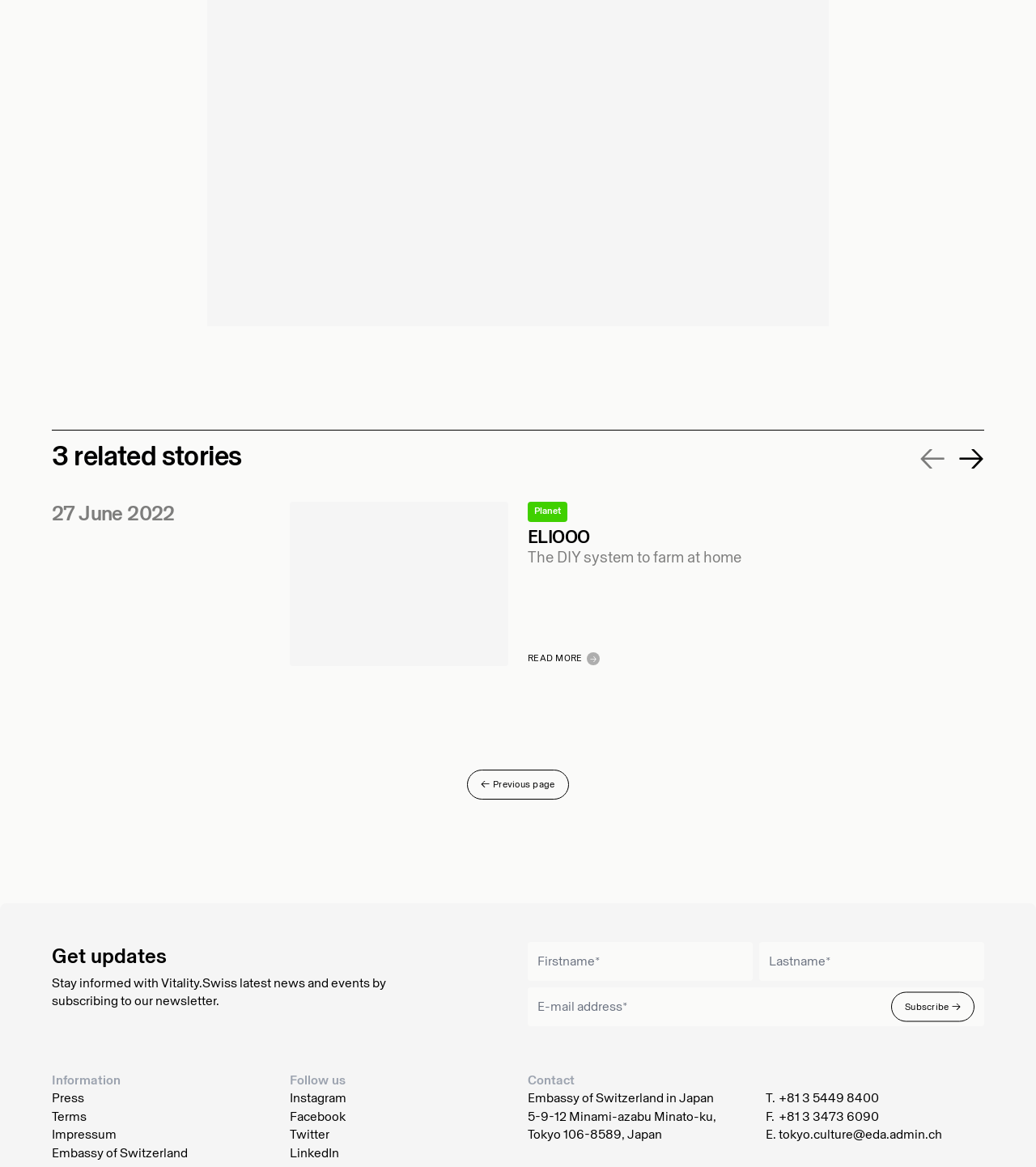Please determine the bounding box of the UI element that matches this description: +81 3 3473 6090. The coordinates should be given as (top-left x, top-left y, bottom-right x, bottom-right y), with all values between 0 and 1.

[0.752, 0.95, 0.848, 0.963]